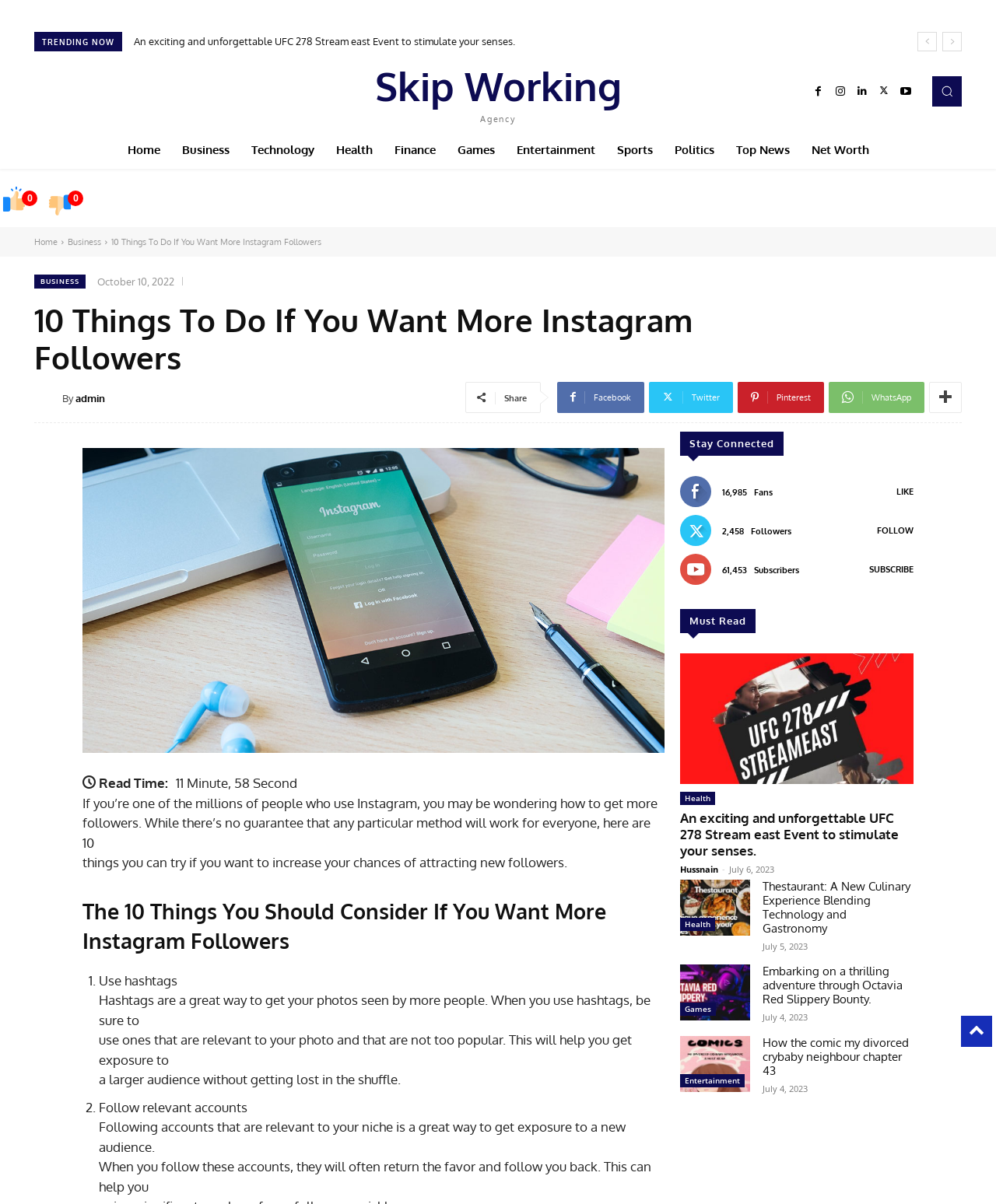Using the given element description, provide the bounding box coordinates (top-left x, top-left y, bottom-right x, bottom-right y) for the corresponding UI element in the screenshot: Hussnain

[0.683, 0.699, 0.721, 0.709]